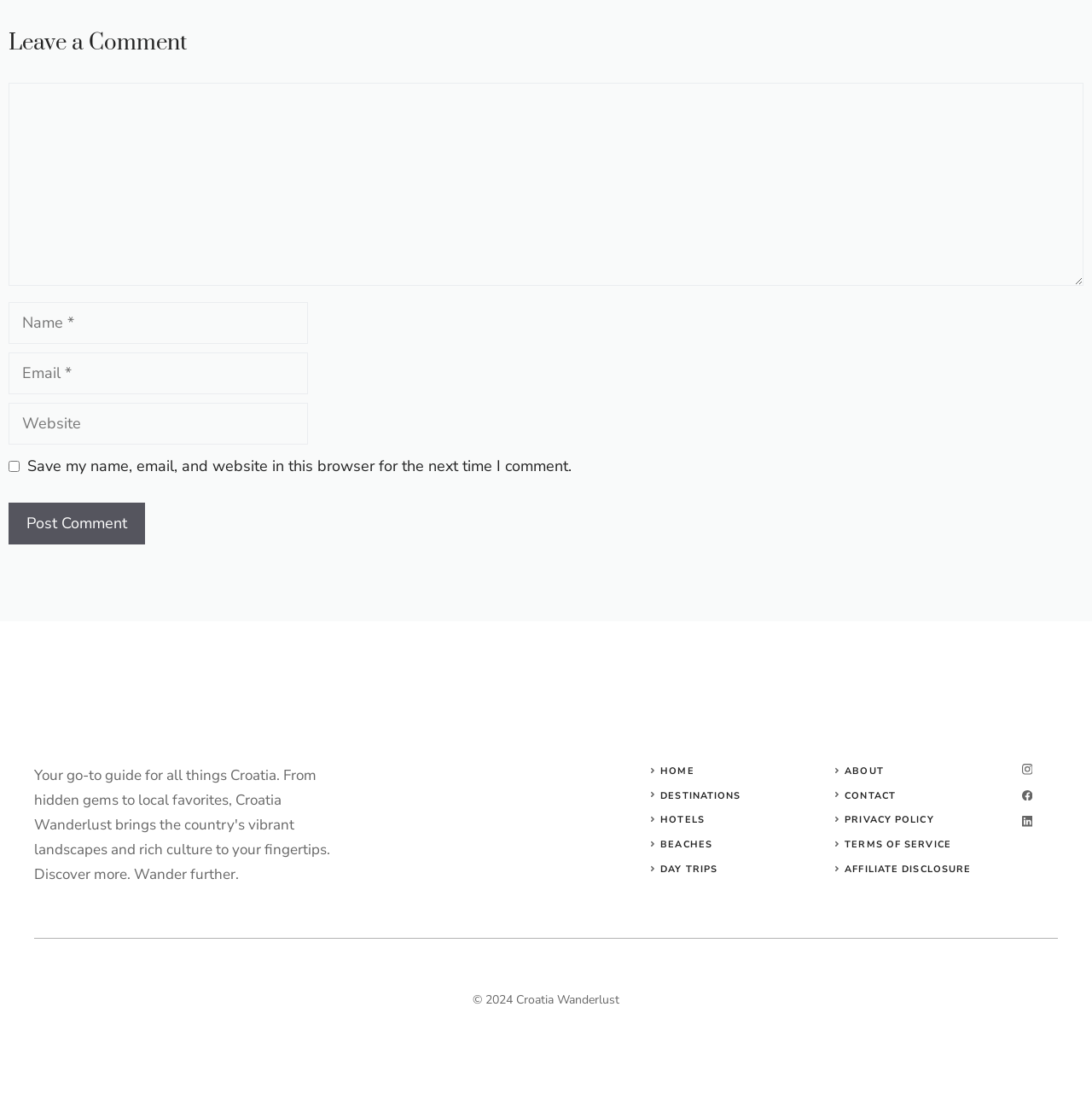Please locate the bounding box coordinates of the element that needs to be clicked to achieve the following instruction: "Go to the home page". The coordinates should be four float numbers between 0 and 1, i.e., [left, top, right, bottom].

[0.605, 0.695, 0.636, 0.707]